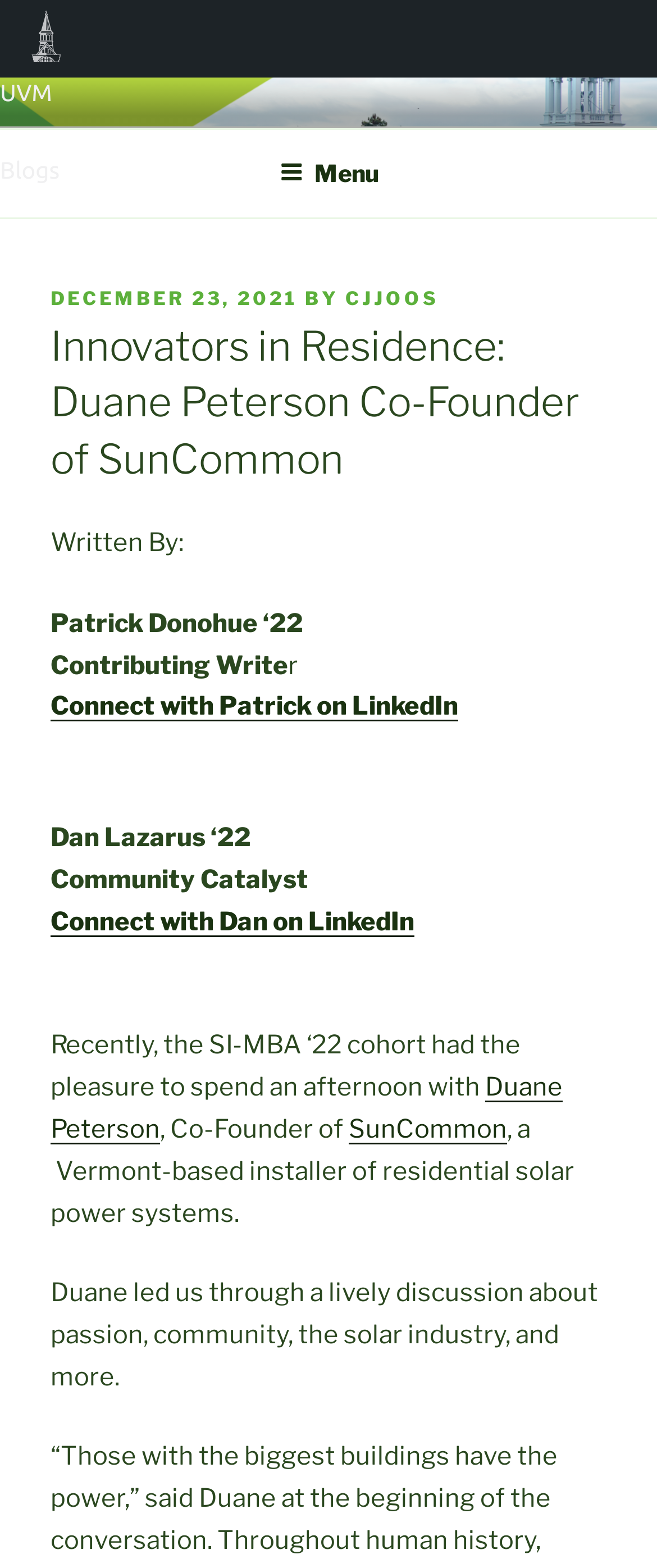Extract the bounding box coordinates for the HTML element that matches this description: "cjjoos". The coordinates should be four float numbers between 0 and 1, i.e., [left, top, right, bottom].

[0.526, 0.182, 0.669, 0.197]